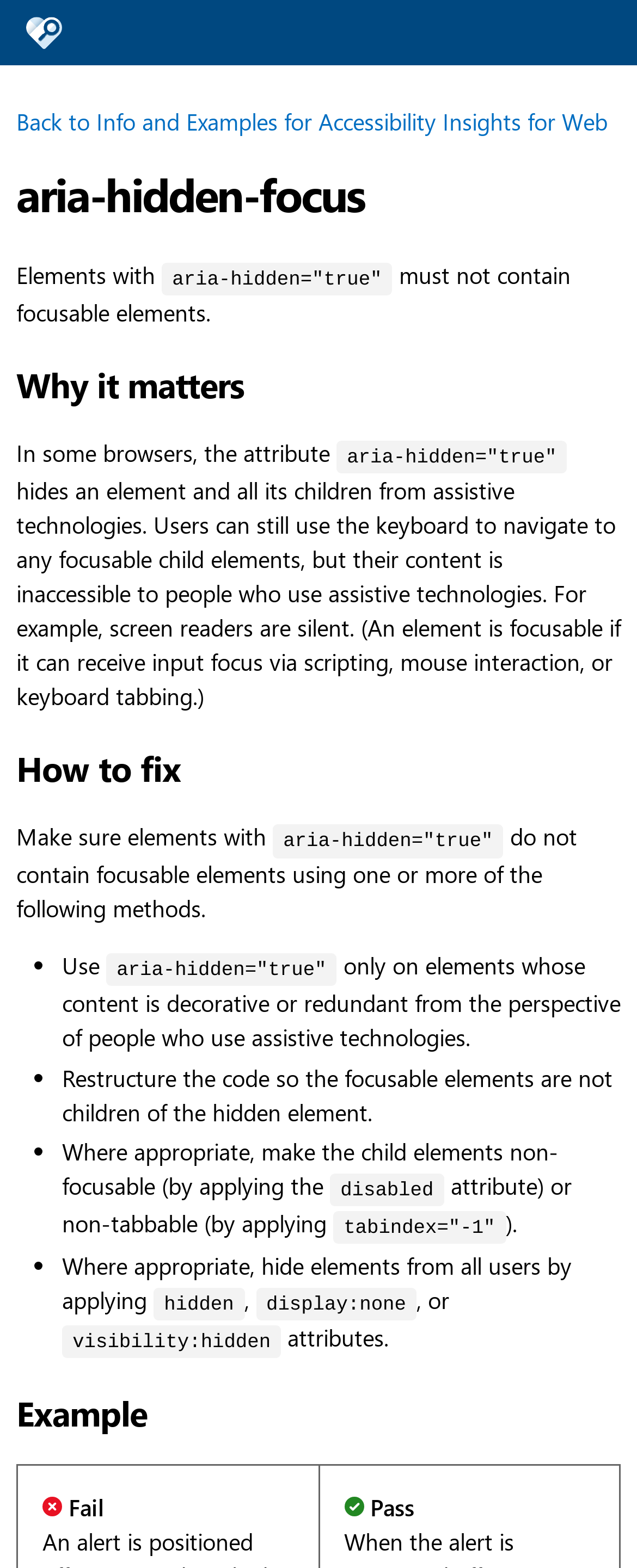Answer the question with a single word or phrase: 
How can focusable elements be hidden from assistive technologies?

Use aria-hidden=true or hide from all users